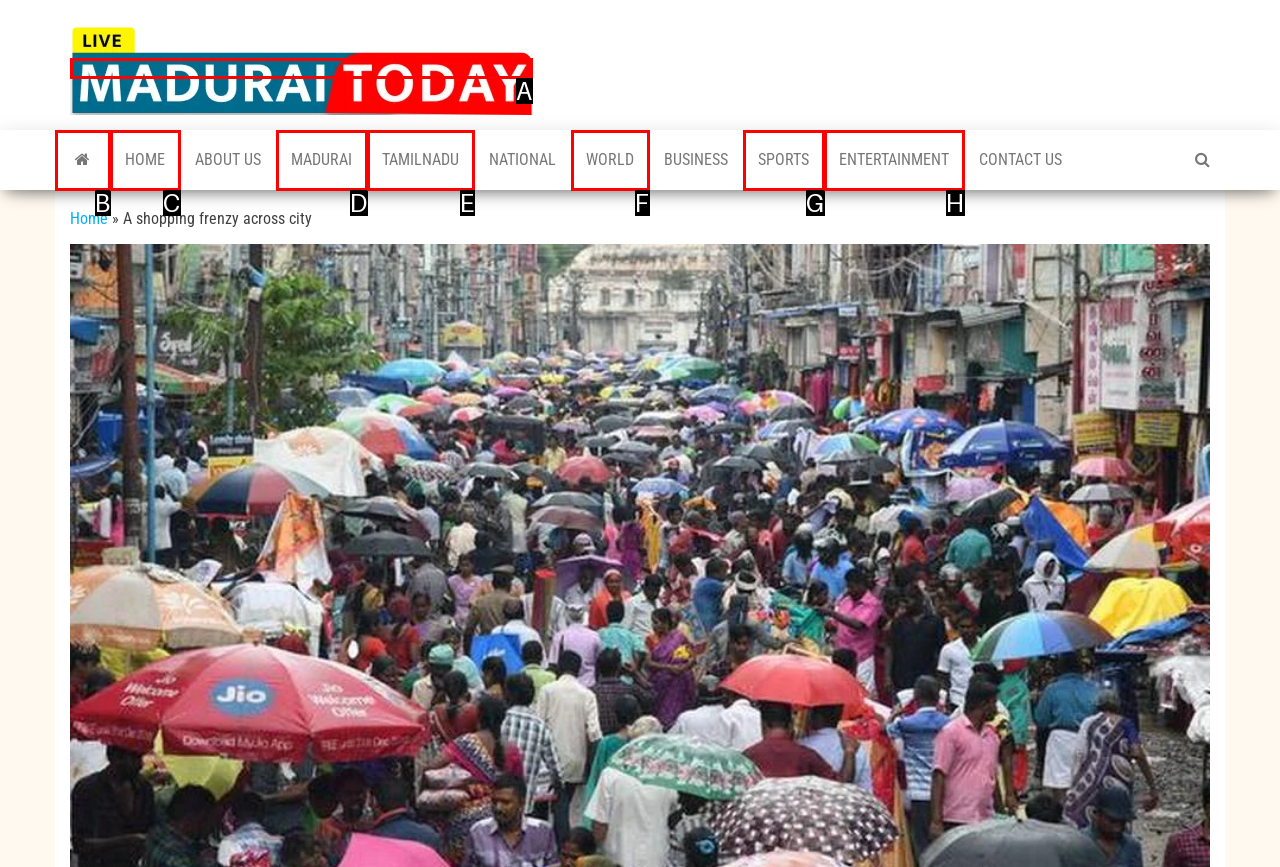For the task "go to Madurai Today homepage", which option's letter should you click? Answer with the letter only.

A